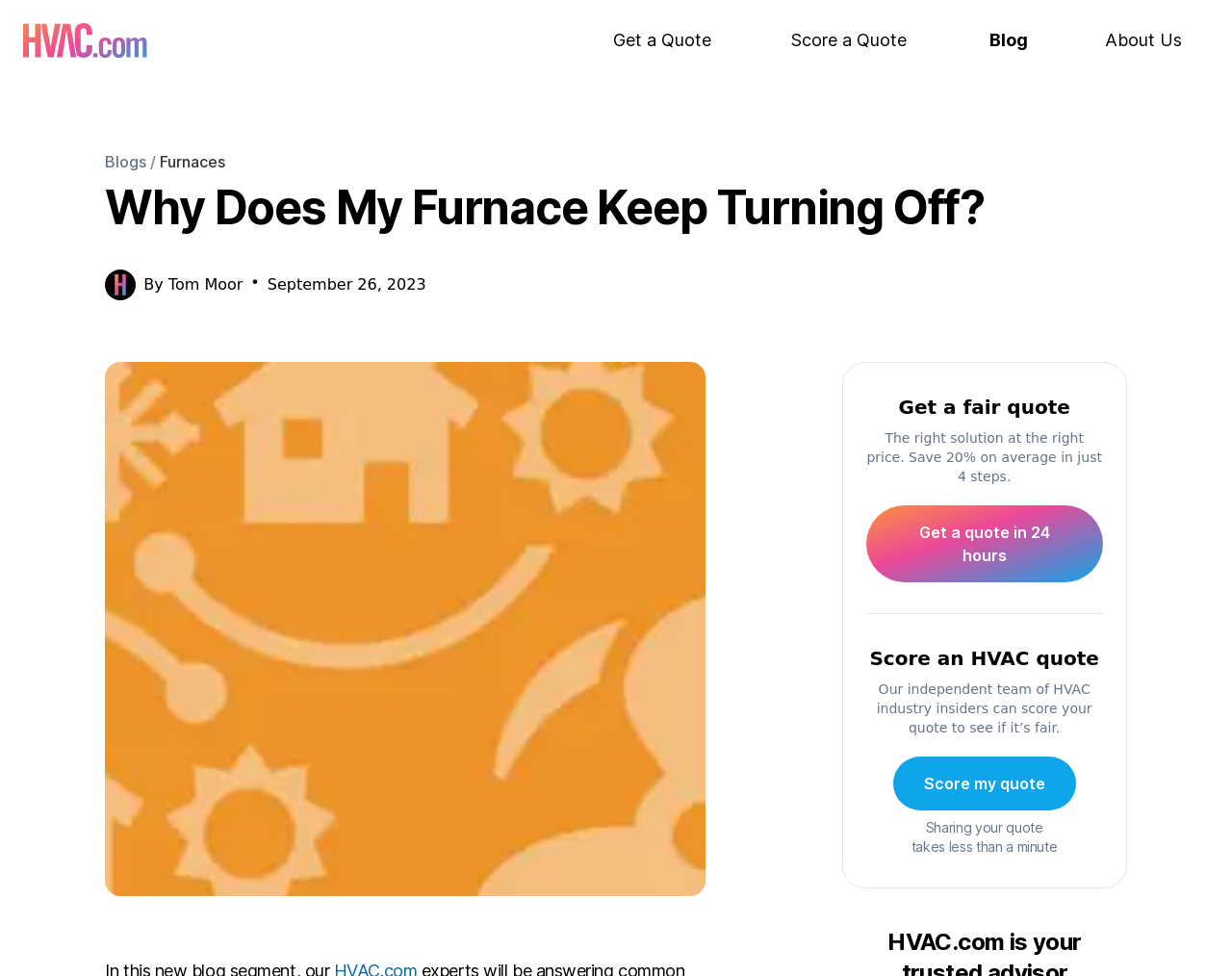What is the logo of the website?
Answer the question with detailed information derived from the image.

The logo of the website is located at the top left corner of the webpage, and it is an image with the text 'HVAC Logo'.